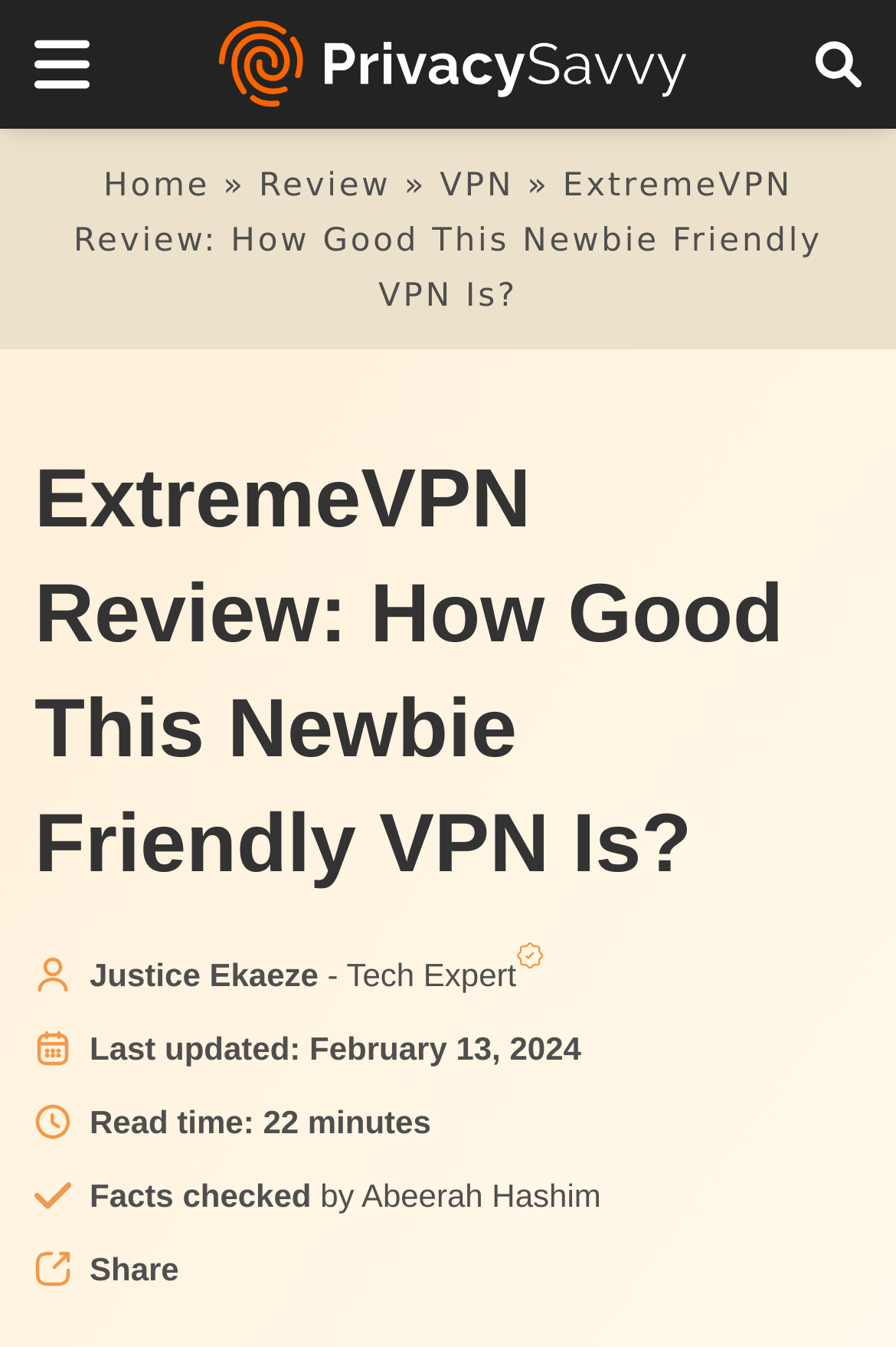Who is the author of the review?
Please provide a detailed and thorough answer to the question.

The author of the review is mentioned at the top of the webpage, below the title, with a link to their name 'Justice Ekaeze' and a description 'Tech Expert'.